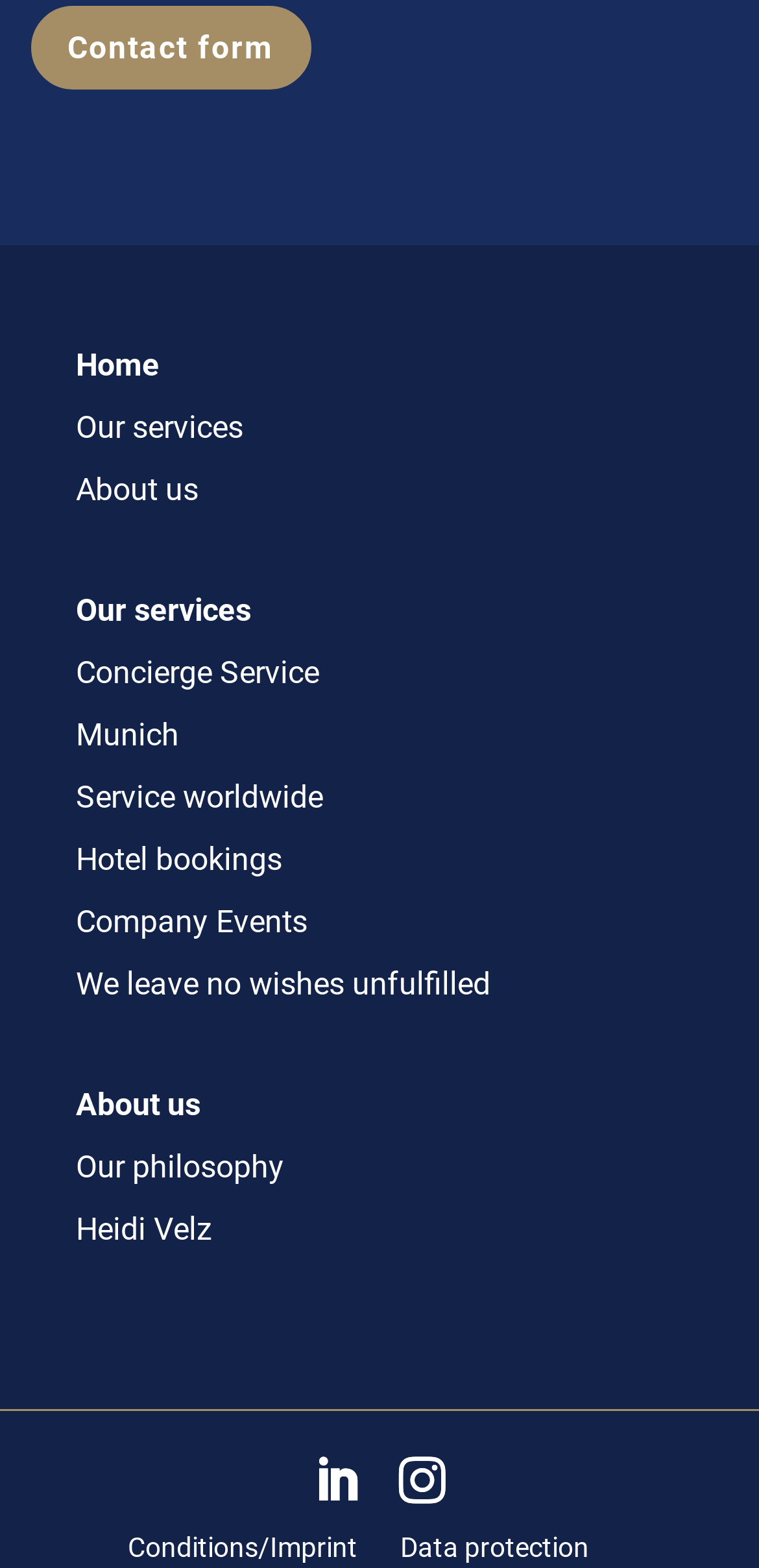What is the first link in the main navigation menu?
Based on the image, provide a one-word or brief-phrase response.

Home